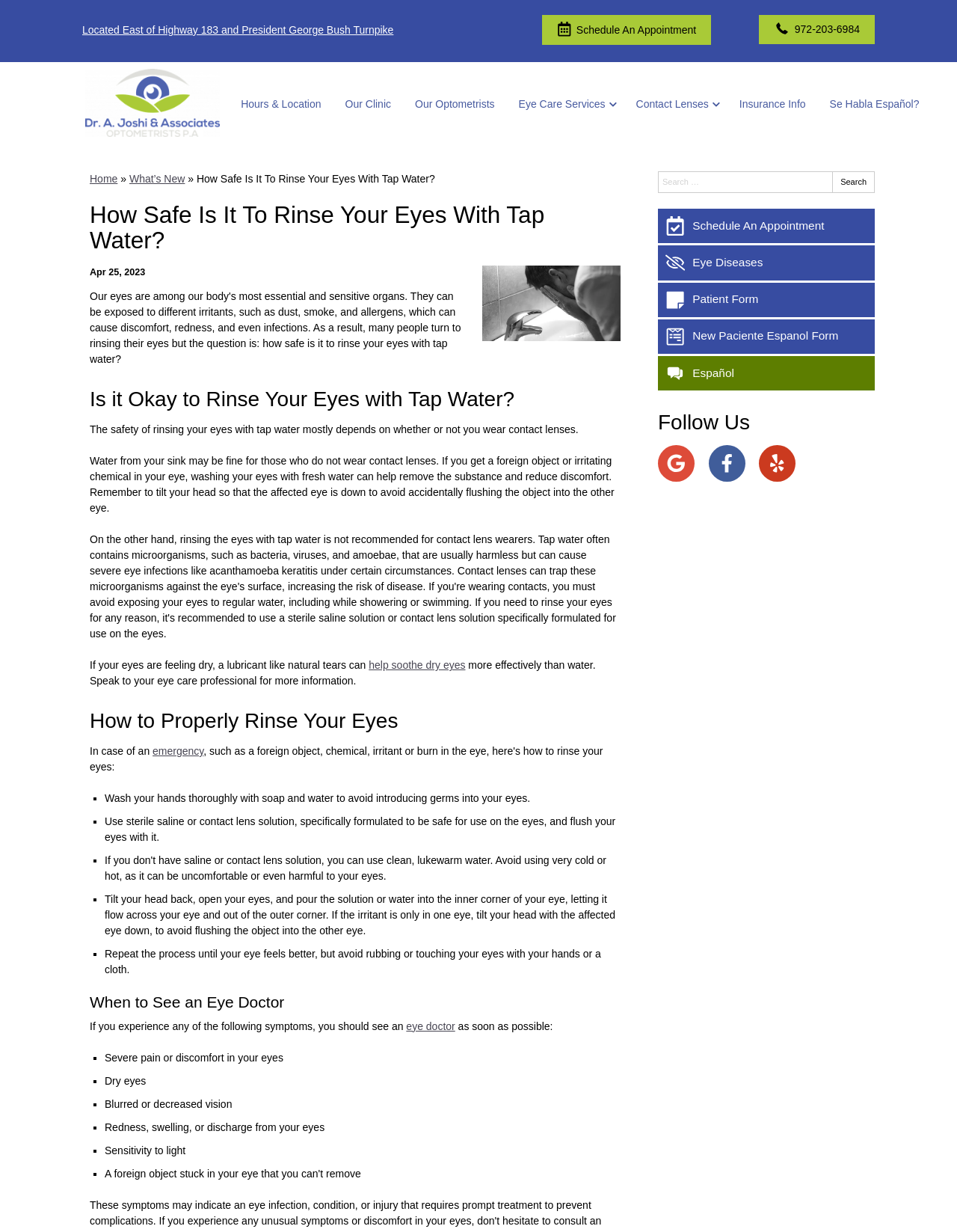Please provide the bounding box coordinates for the element that needs to be clicked to perform the following instruction: "Visit us on google". The coordinates should be given as four float numbers between 0 and 1, i.e., [left, top, right, bottom].

[0.688, 0.361, 0.726, 0.391]